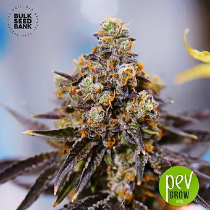What is the name of the seed bank?
Kindly answer the question with as much detail as you can.

The logo of Bulk Seed Bank is displayed prominently in the image, emphasizing their brand presence and commitment to premium genetics.